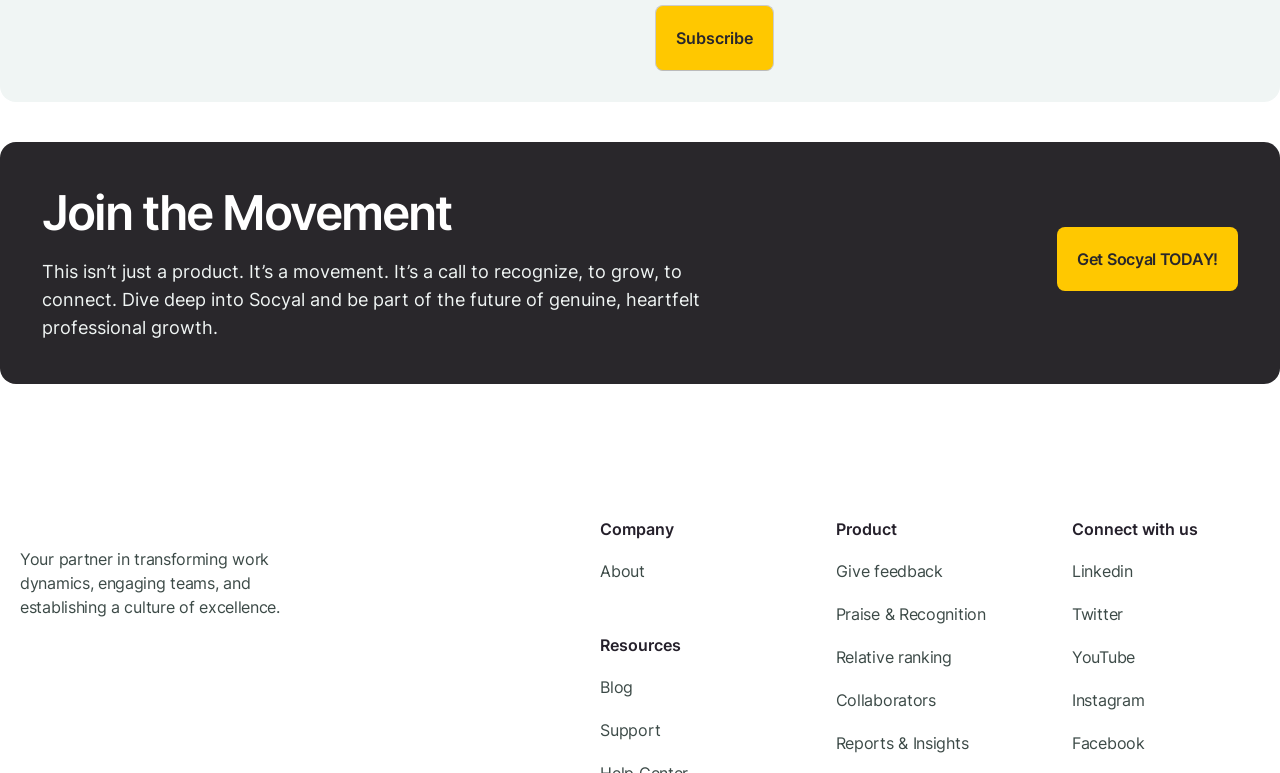Find the bounding box coordinates for the area you need to click to carry out the instruction: "Learn more about Socyal". The coordinates should be four float numbers between 0 and 1, indicated as [left, top, right, bottom].

[0.826, 0.294, 0.967, 0.377]